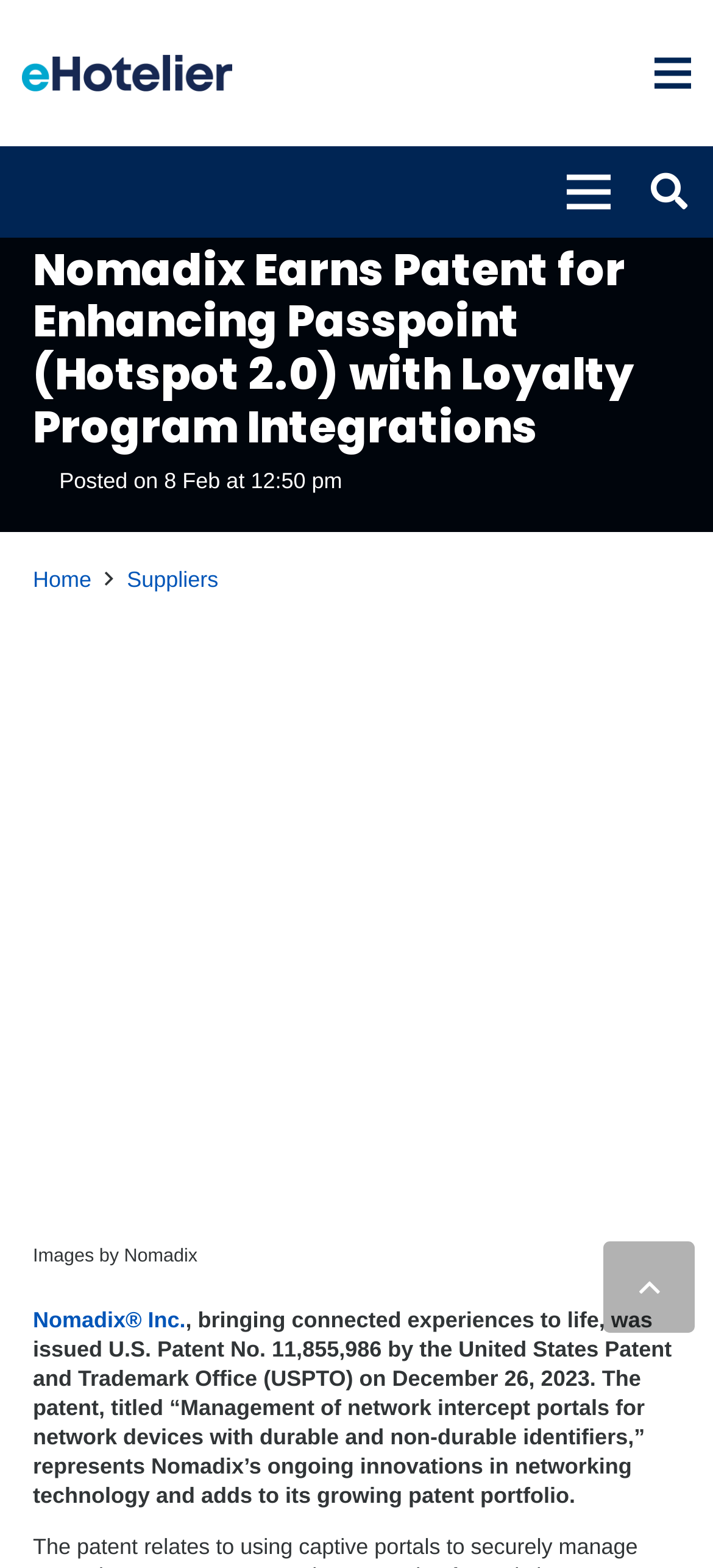Kindly determine the bounding box coordinates for the clickable area to achieve the given instruction: "view August 2022".

None